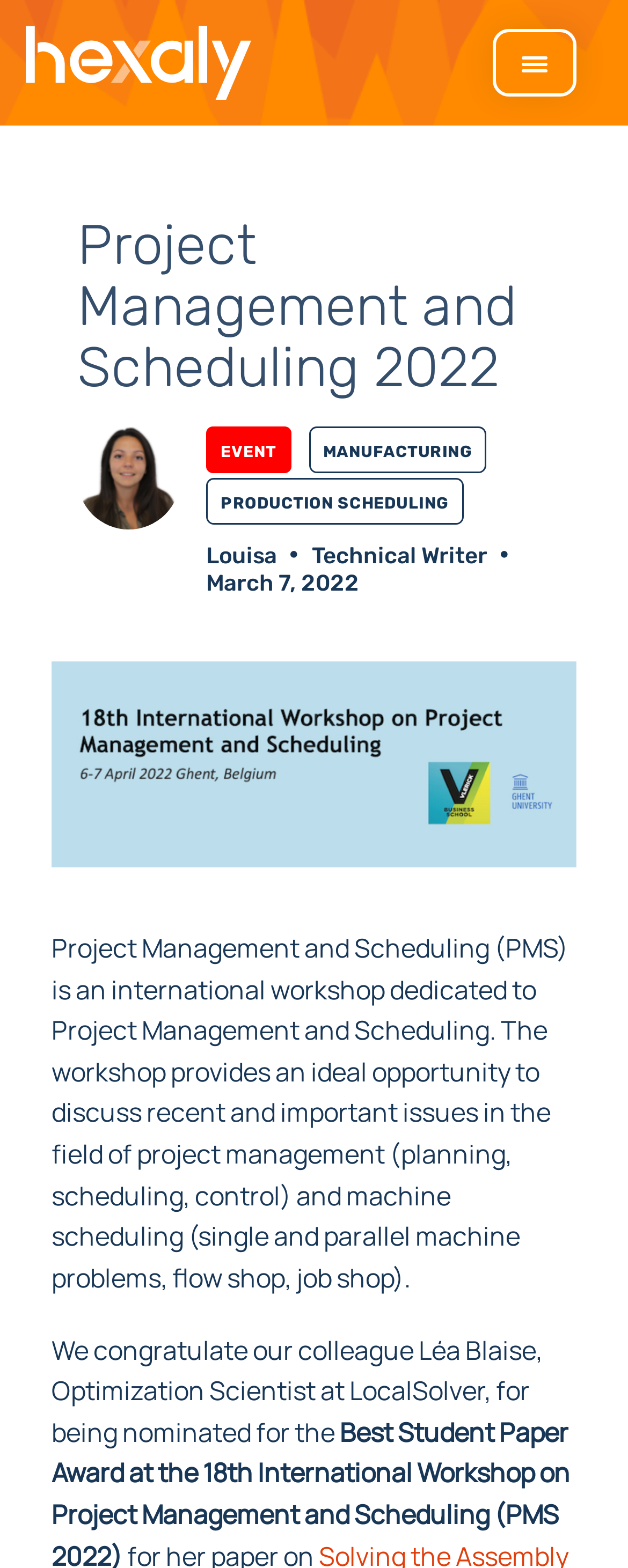Please provide a detailed answer to the question below by examining the image:
What is the topic of the workshop?

I inferred the answer from the description of the workshop, which mentions project management and scheduling as the main topics.